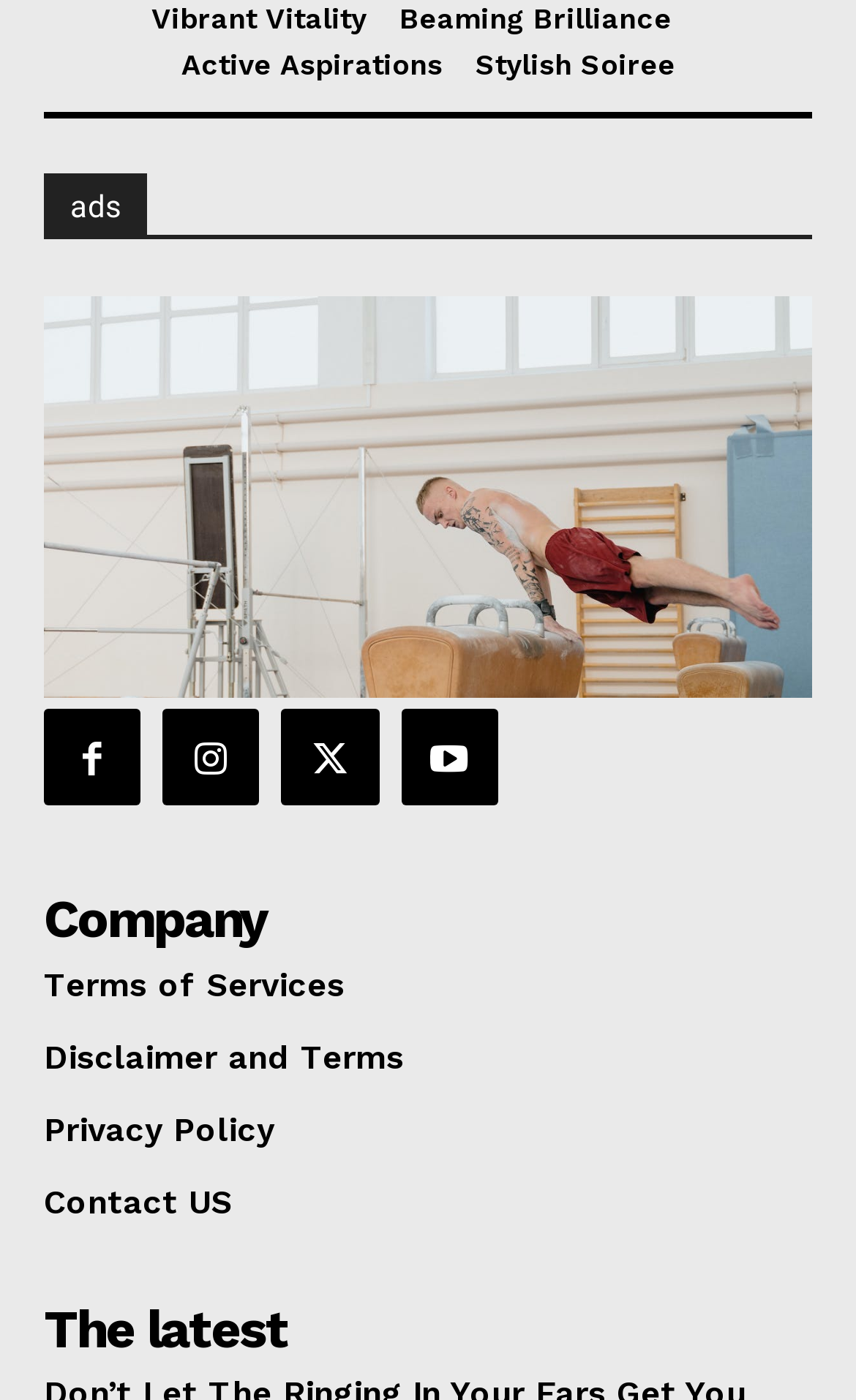How many social media links are available?
Based on the screenshot, provide your answer in one word or phrase.

4